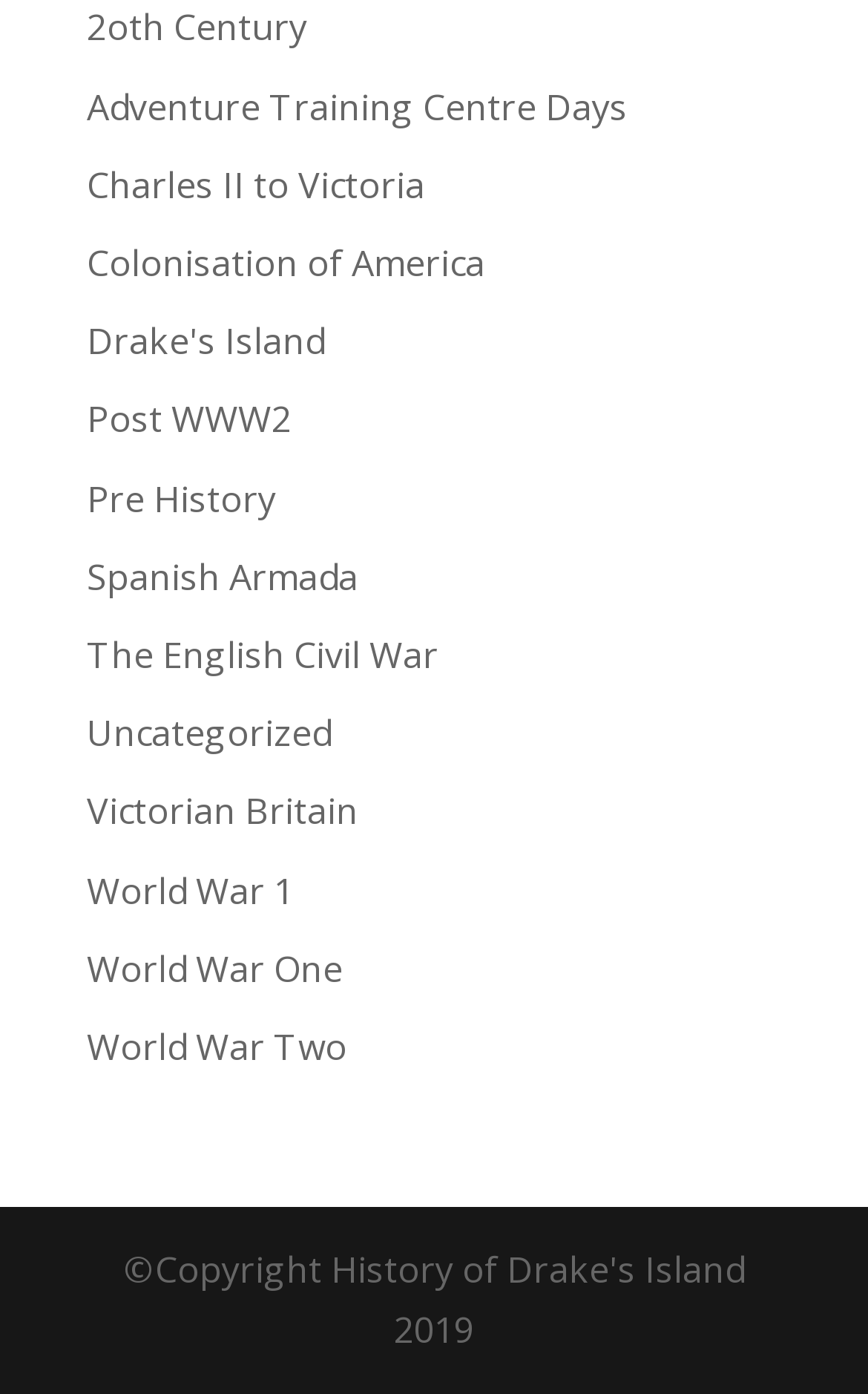Locate the bounding box coordinates of the clickable element to fulfill the following instruction: "Explore 20th Century". Provide the coordinates as four float numbers between 0 and 1 in the format [left, top, right, bottom].

[0.1, 0.002, 0.354, 0.038]